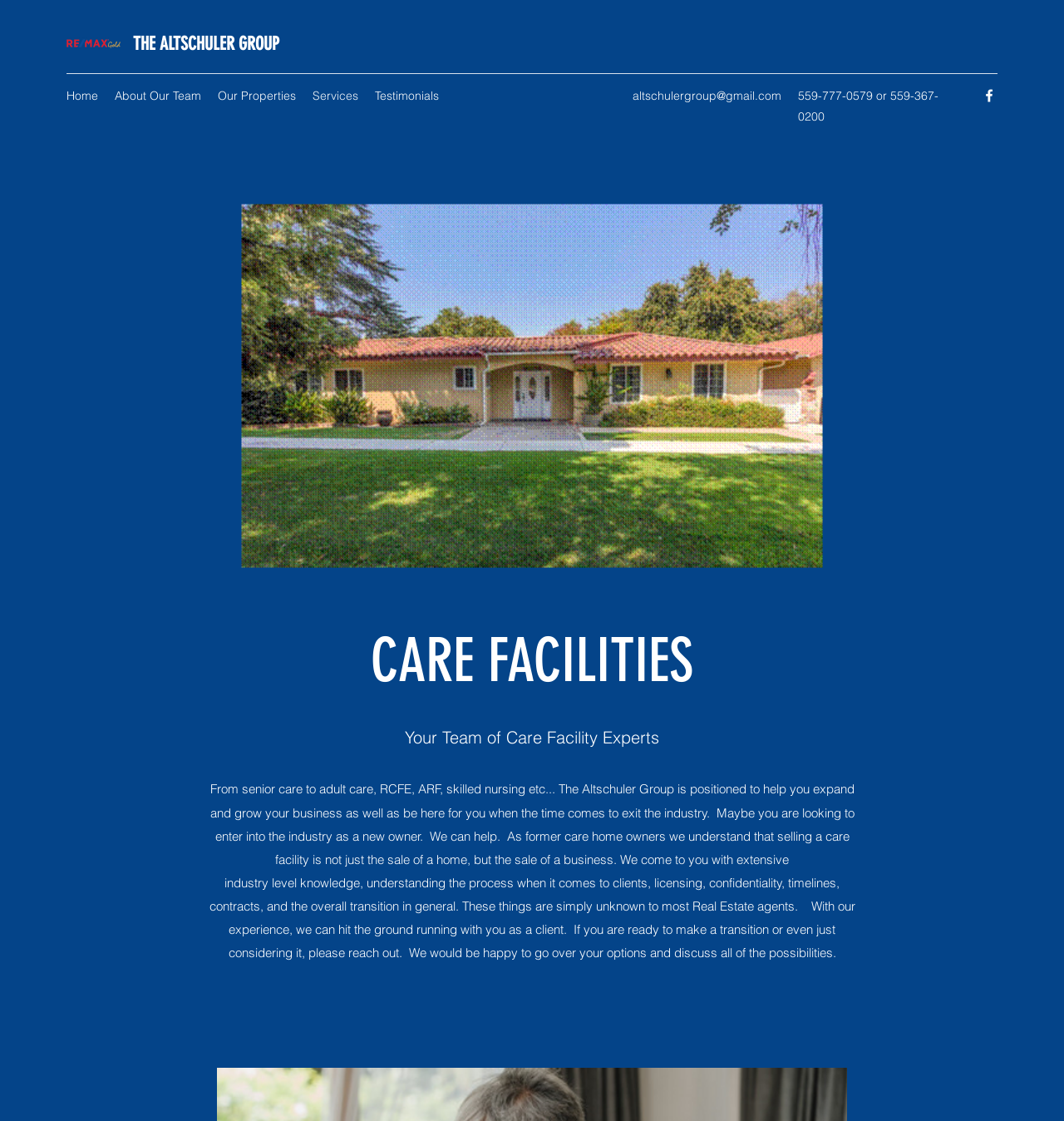Provide a one-word or one-phrase answer to the question:
What is the contact email?

altschulergroup@gmail.com